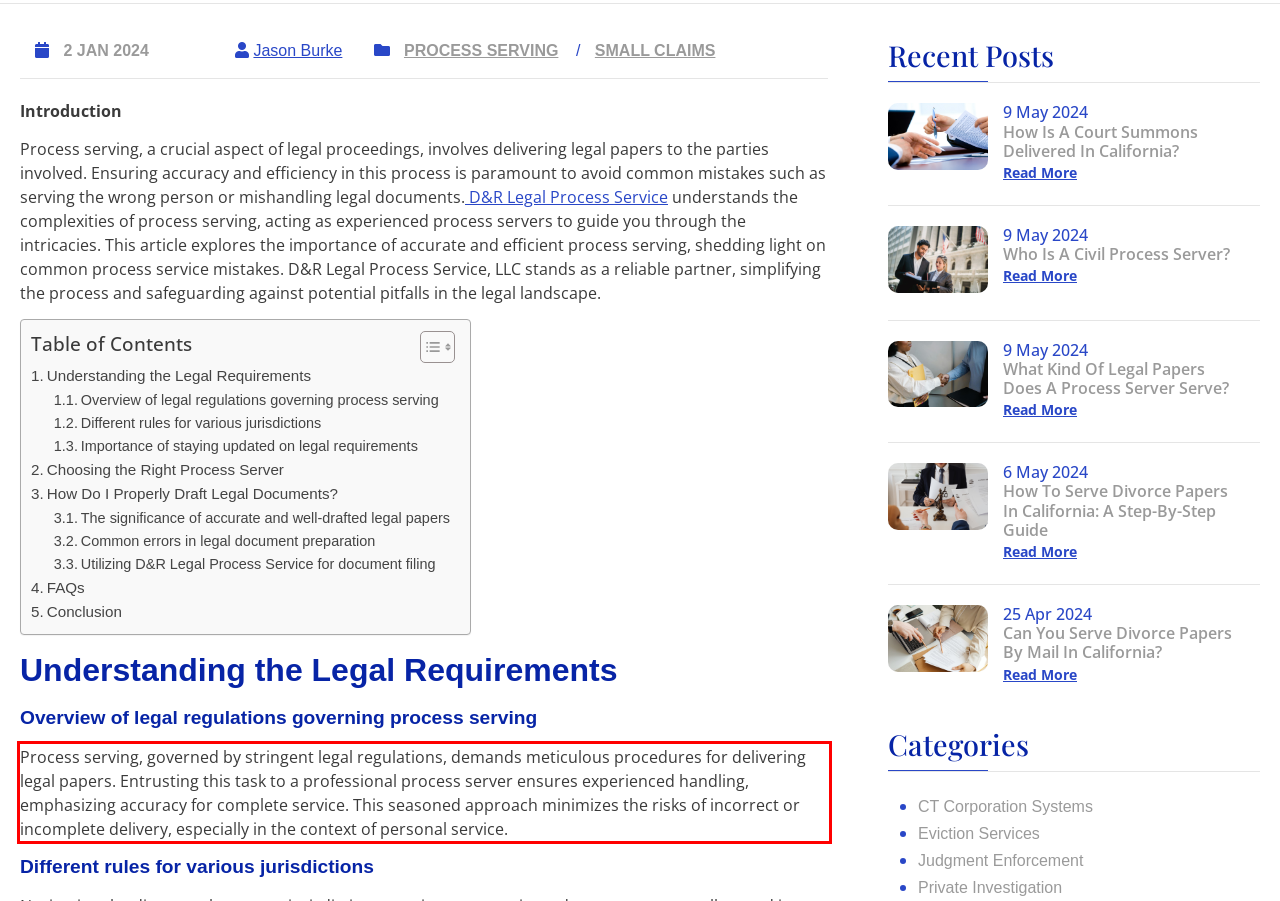Please extract the text content within the red bounding box on the webpage screenshot using OCR.

Process serving, governed by stringent legal regulations, demands meticulous procedures for delivering legal papers. Entrusting this task to a professional process server ensures experienced handling, emphasizing accuracy for complete service. This seasoned approach minimizes the risks of incorrect or incomplete delivery, especially in the context of personal service.